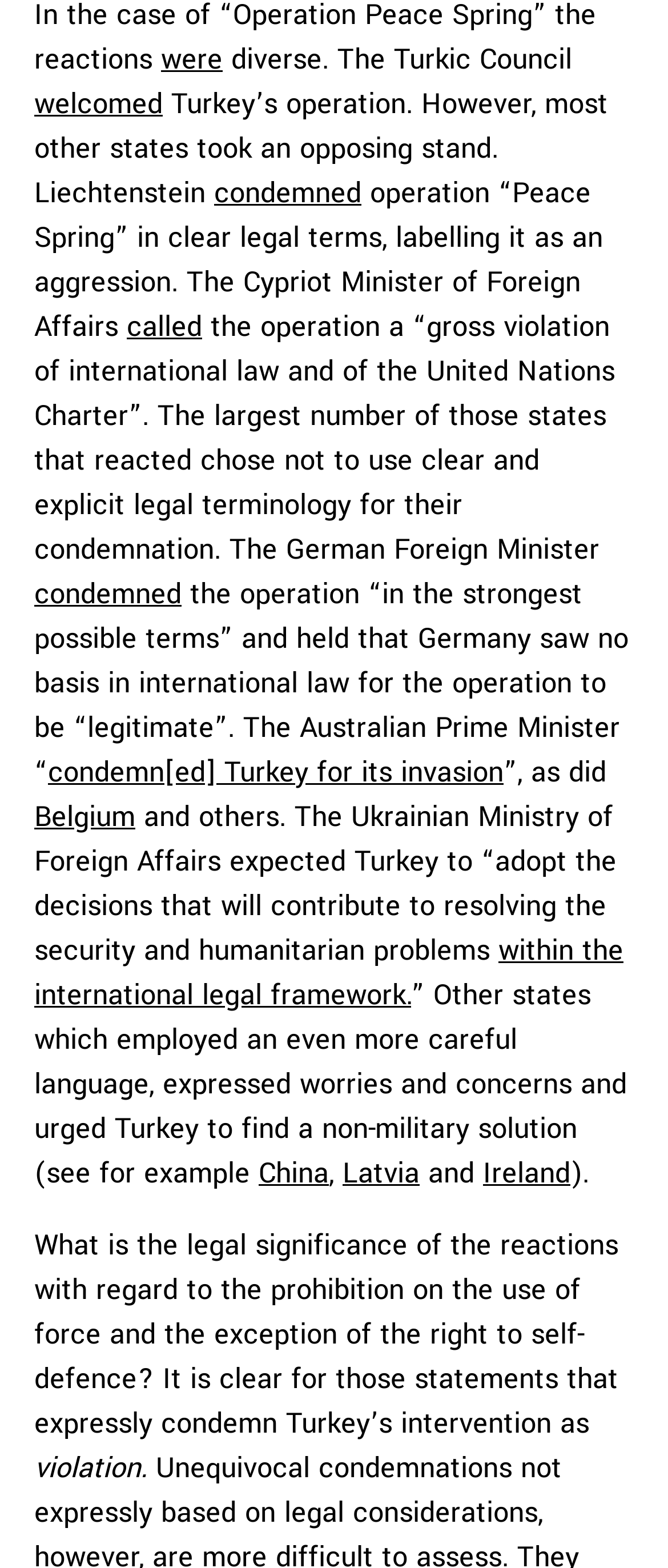Specify the bounding box coordinates of the element's area that should be clicked to execute the given instruction: "Click on 'were'". The coordinates should be four float numbers between 0 and 1, i.e., [left, top, right, bottom].

[0.241, 0.025, 0.333, 0.05]